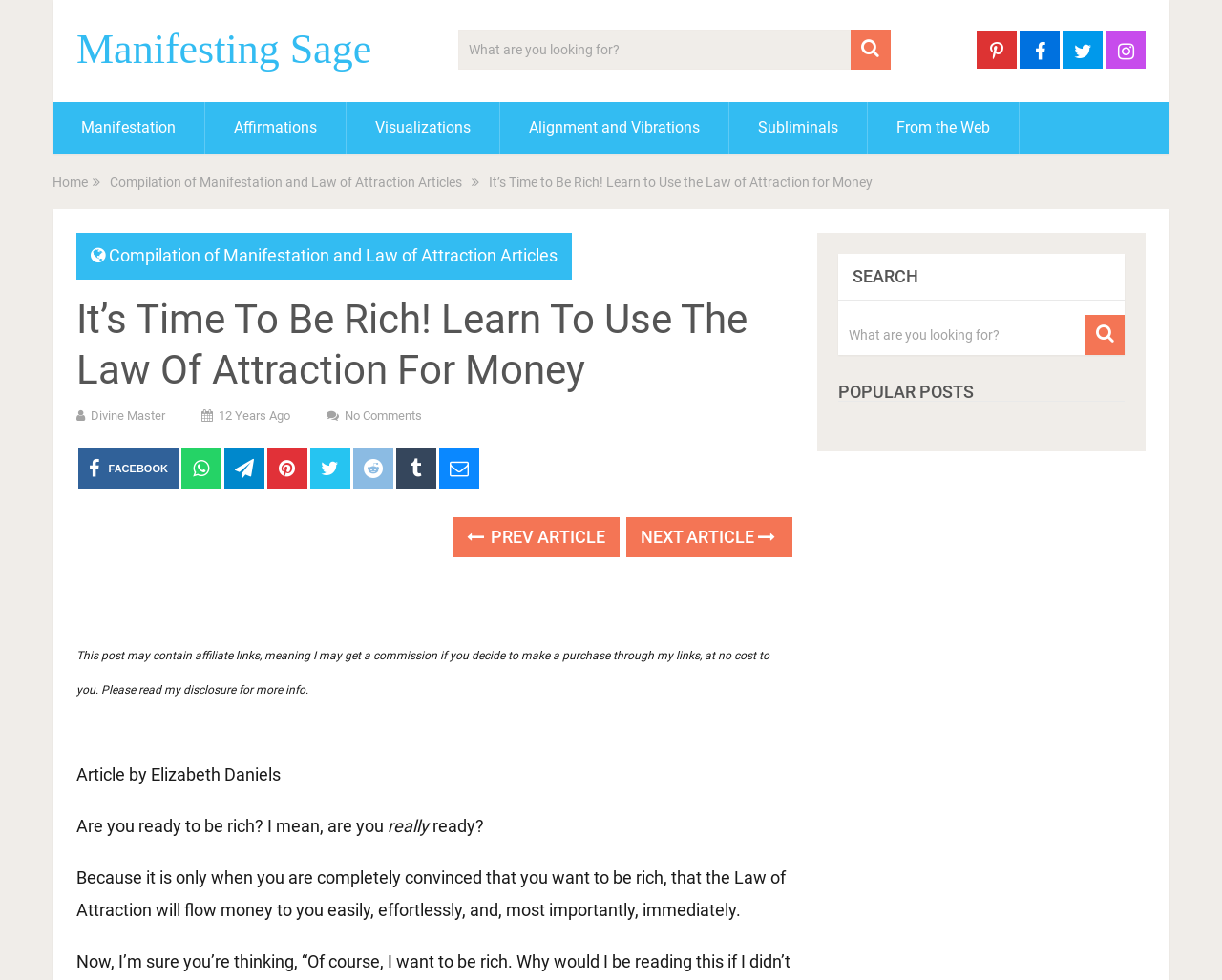Given the description of the UI element: "Facebook", predict the bounding box coordinates in the form of [left, top, right, bottom], with each value being a float between 0 and 1.

[0.064, 0.457, 0.146, 0.498]